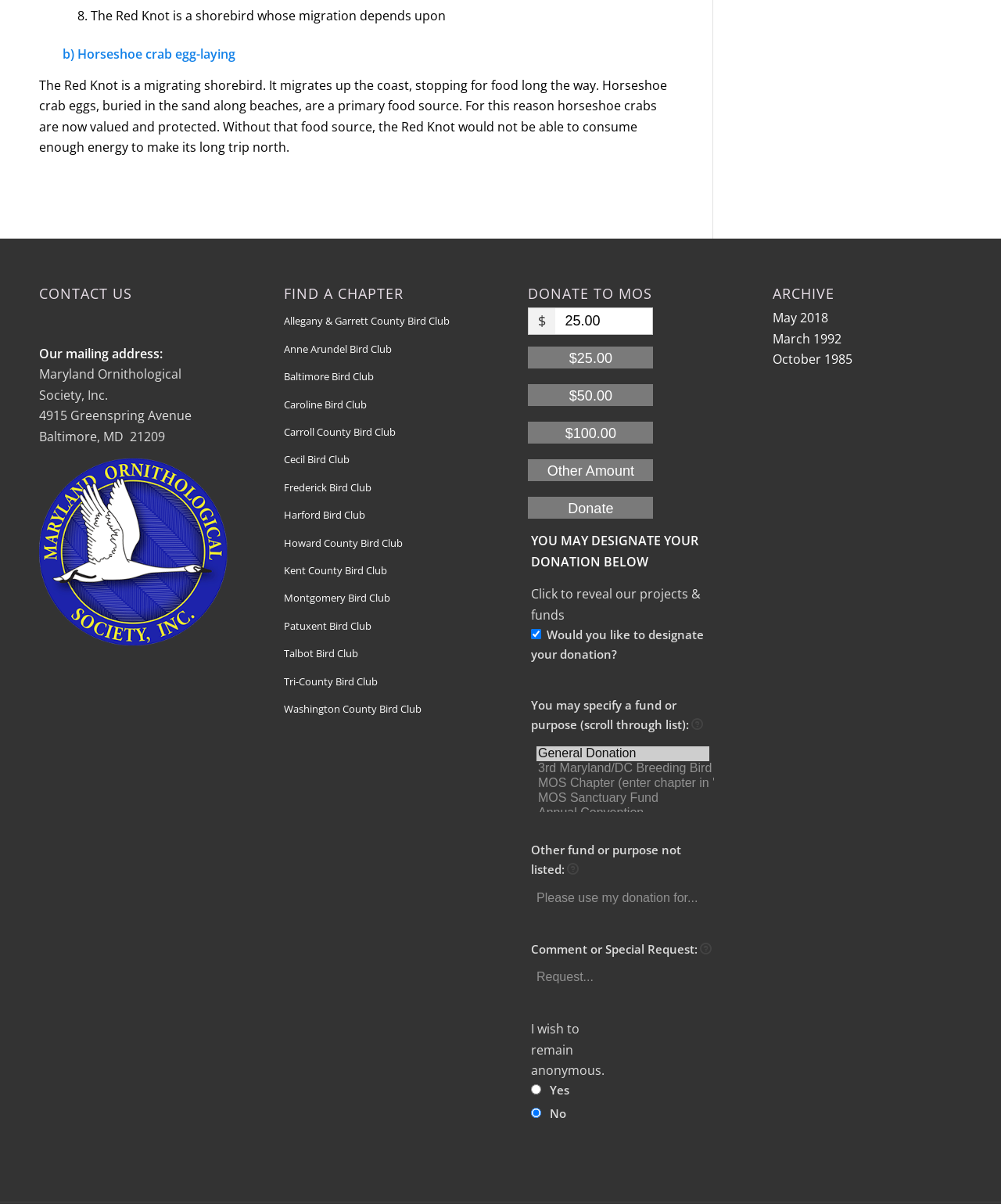Use one word or a short phrase to answer the question provided: 
What is the default donation amount?

$25.00